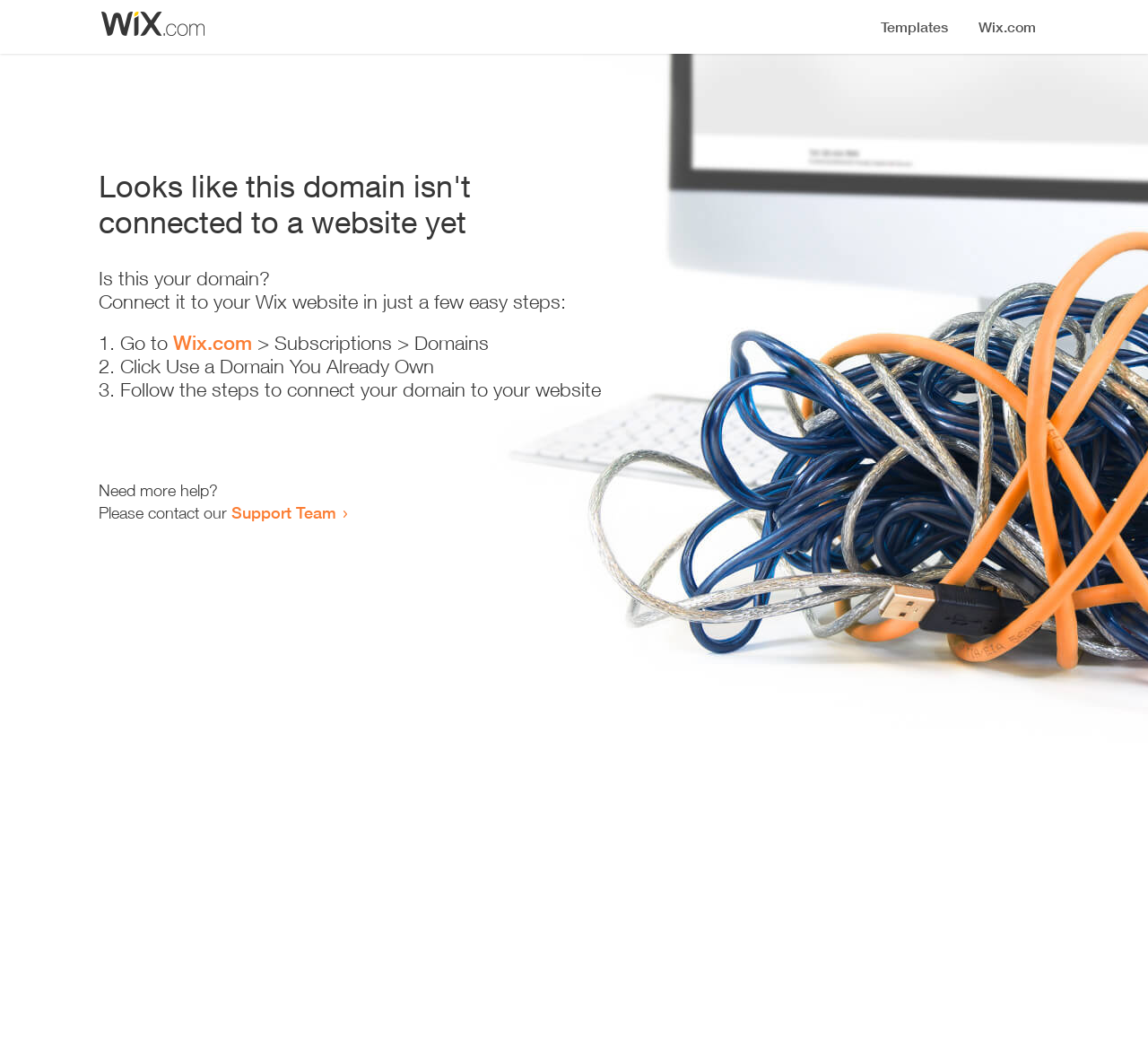Answer the question in a single word or phrase:
What is the current status of this domain?

Not connected to a website